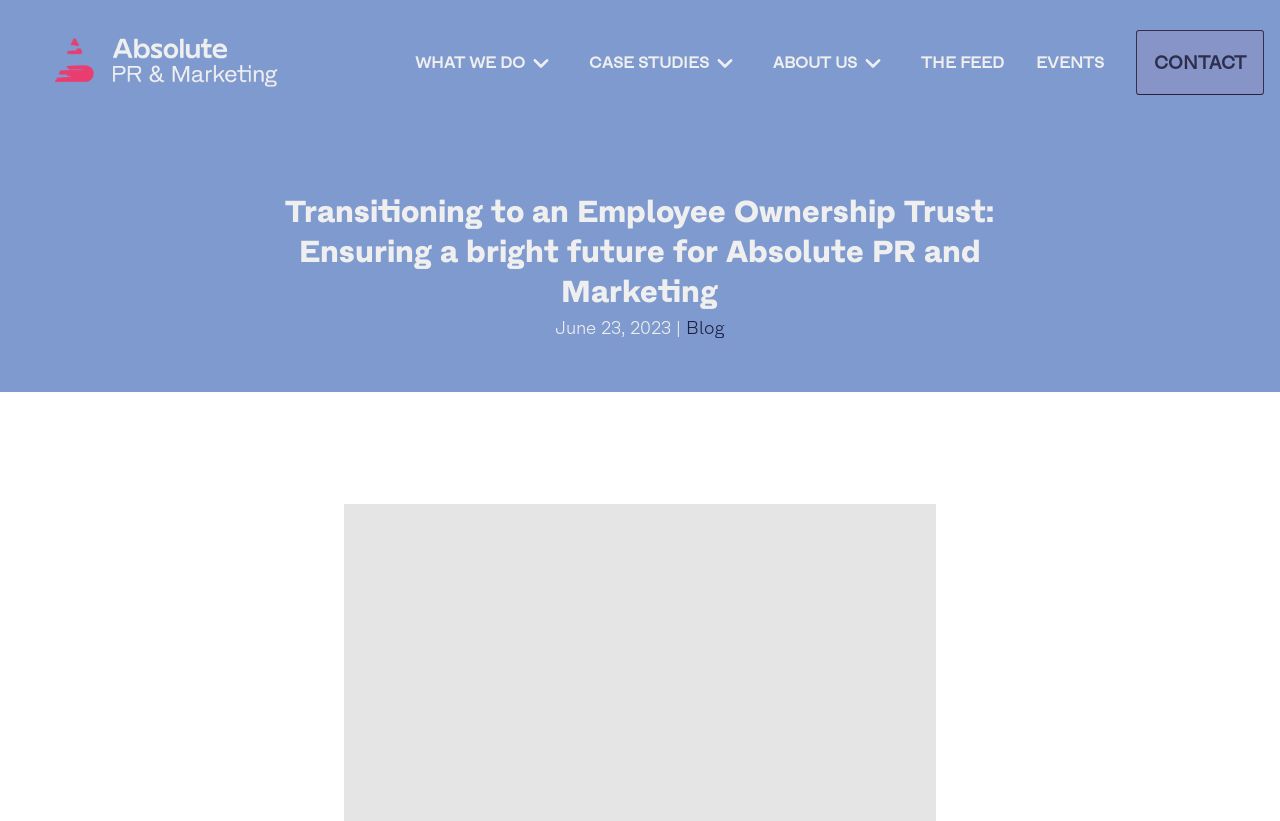Please identify the bounding box coordinates of the element's region that needs to be clicked to fulfill the following instruction: "go to home page". The bounding box coordinates should consist of four float numbers between 0 and 1, i.e., [left, top, right, bottom].

[0.012, 0.0, 0.247, 0.153]